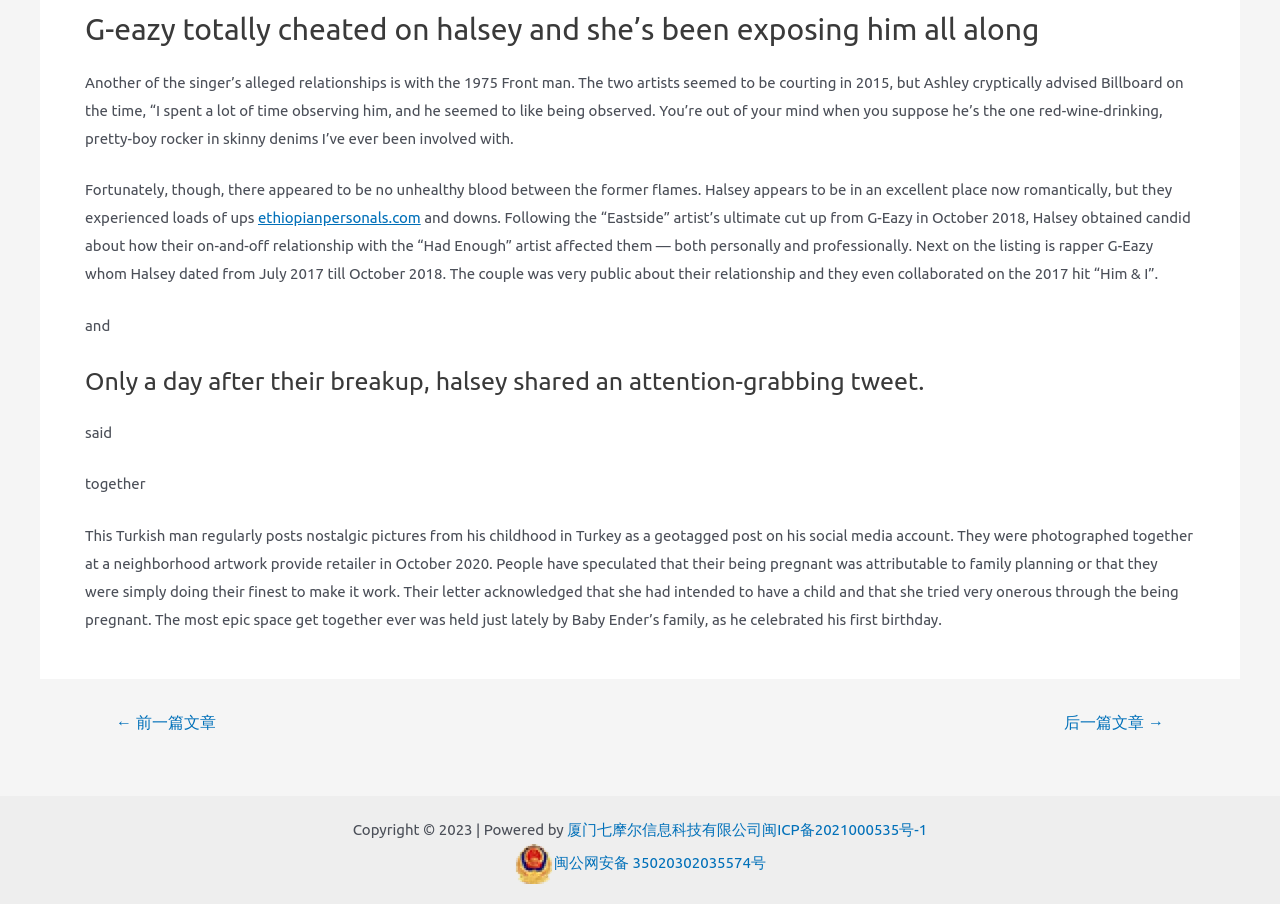Find the bounding box of the element with the following description: "User Guide". The coordinates must be four float numbers between 0 and 1, formatted as [left, top, right, bottom].

None